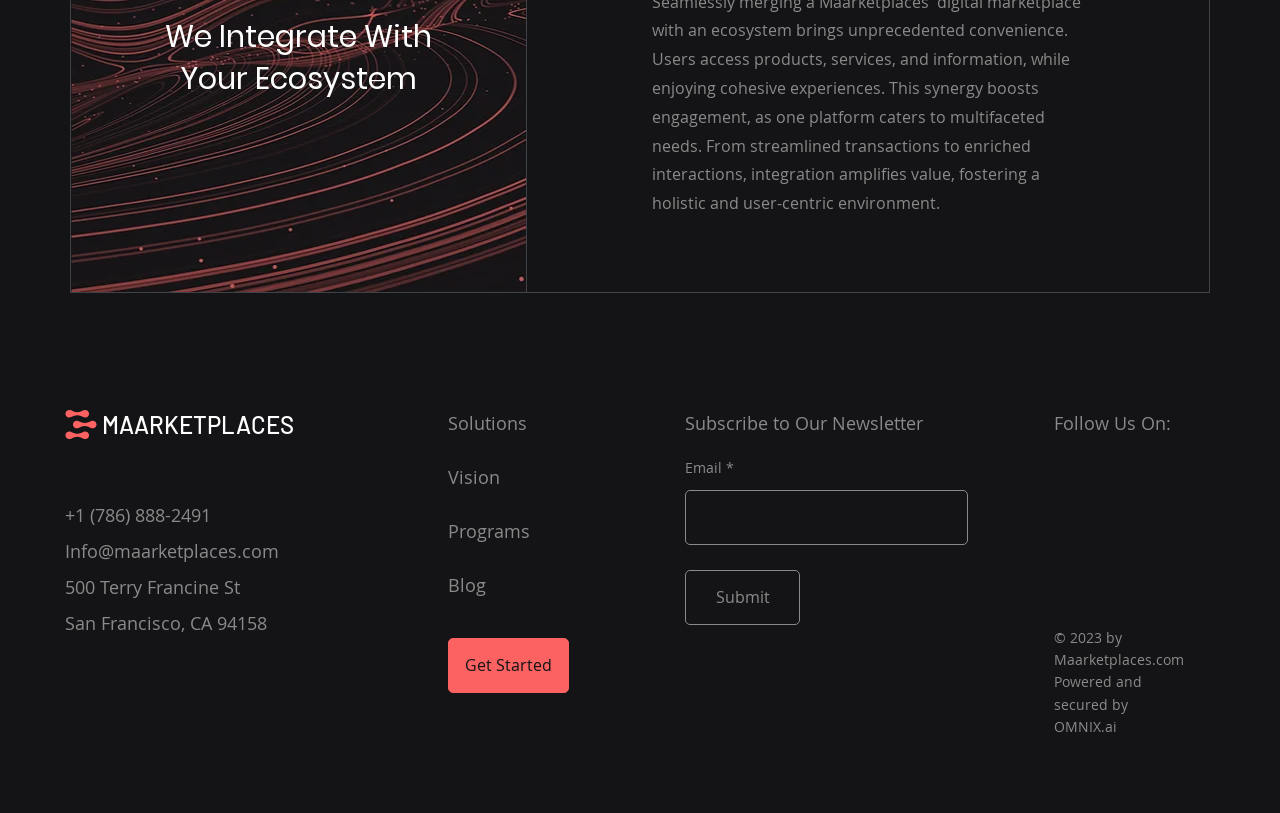Give a concise answer using only one word or phrase for this question:
What is the name of the company that powers and secures MAARKETPLACES?

OMNIX.ai